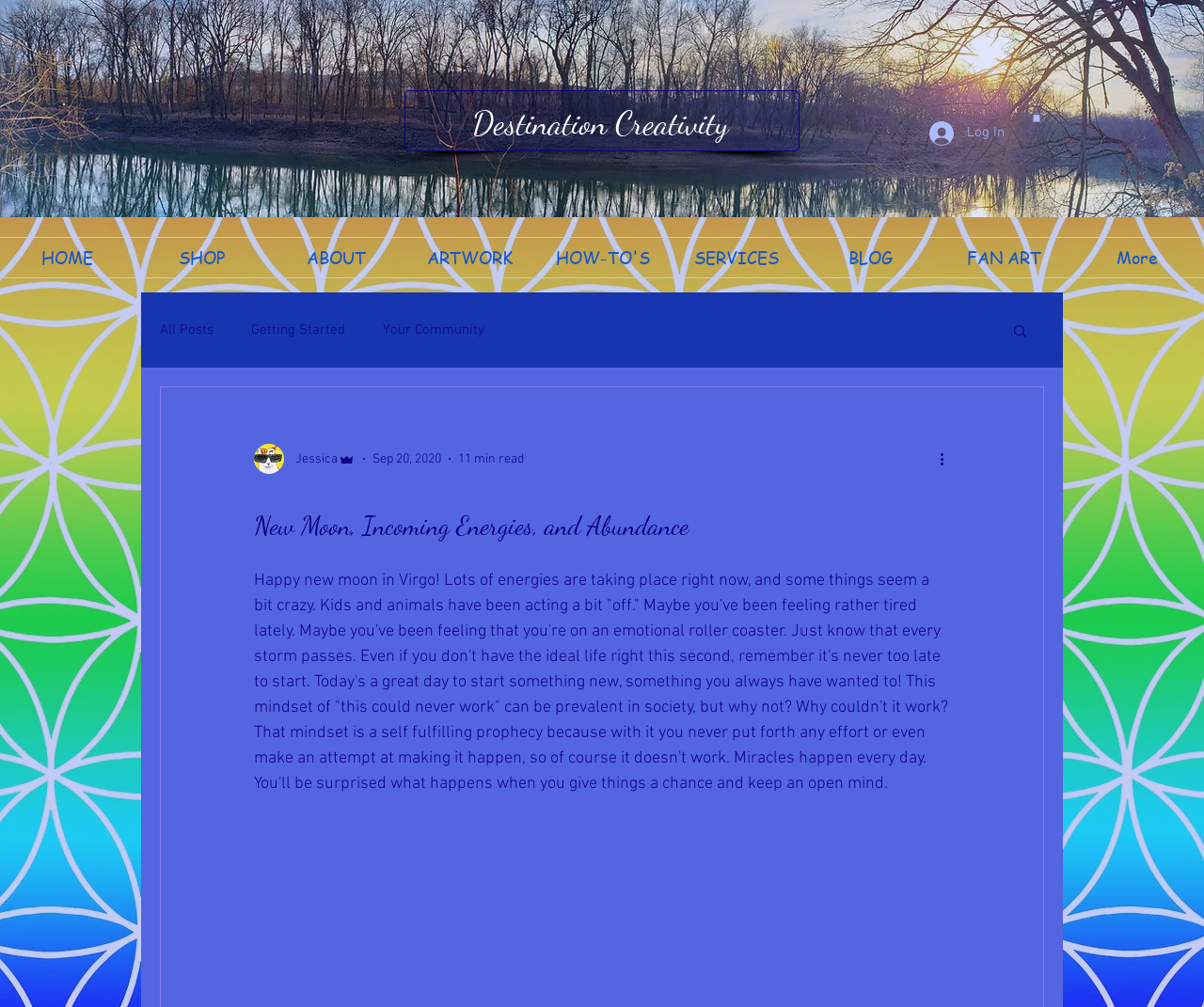Locate the bounding box coordinates of the region to be clicked to comply with the following instruction: "Search for something". The coordinates must be four float numbers between 0 and 1, in the form [left, top, right, bottom].

[0.84, 0.32, 0.855, 0.34]